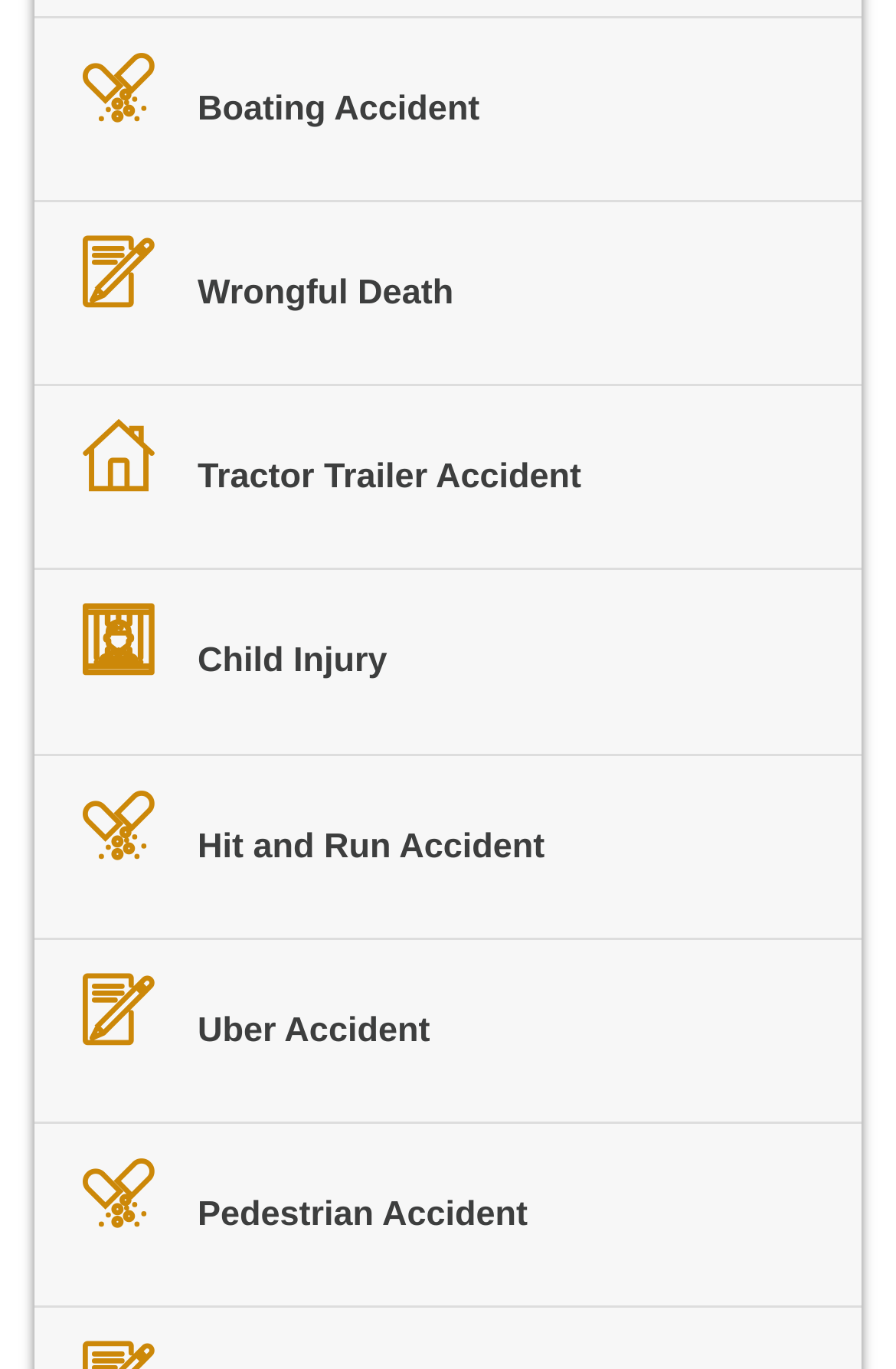Please provide a one-word or short phrase answer to the question:
How many links are on the webpage?

7